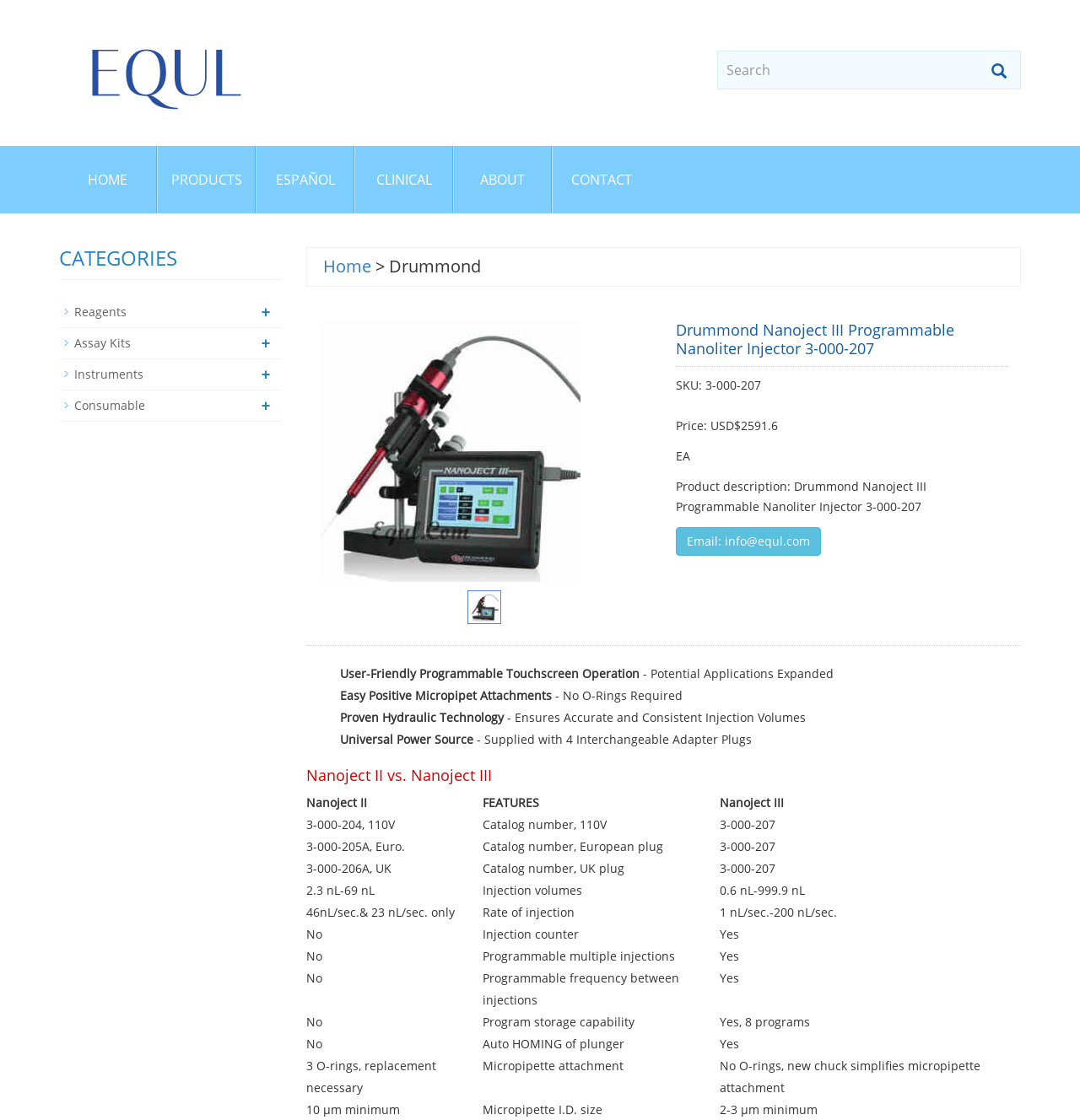Based on the image, provide a detailed and complete answer to the question: 
What are the features of Nanoject III compared to Nanoject II?

The features of Nanoject III compared to Nanoject II can be found in the table 'Nanoject II vs. Nanoject III'. The table lists various features such as injection volumes, rate of injection, and programmable multiple injections, among others.